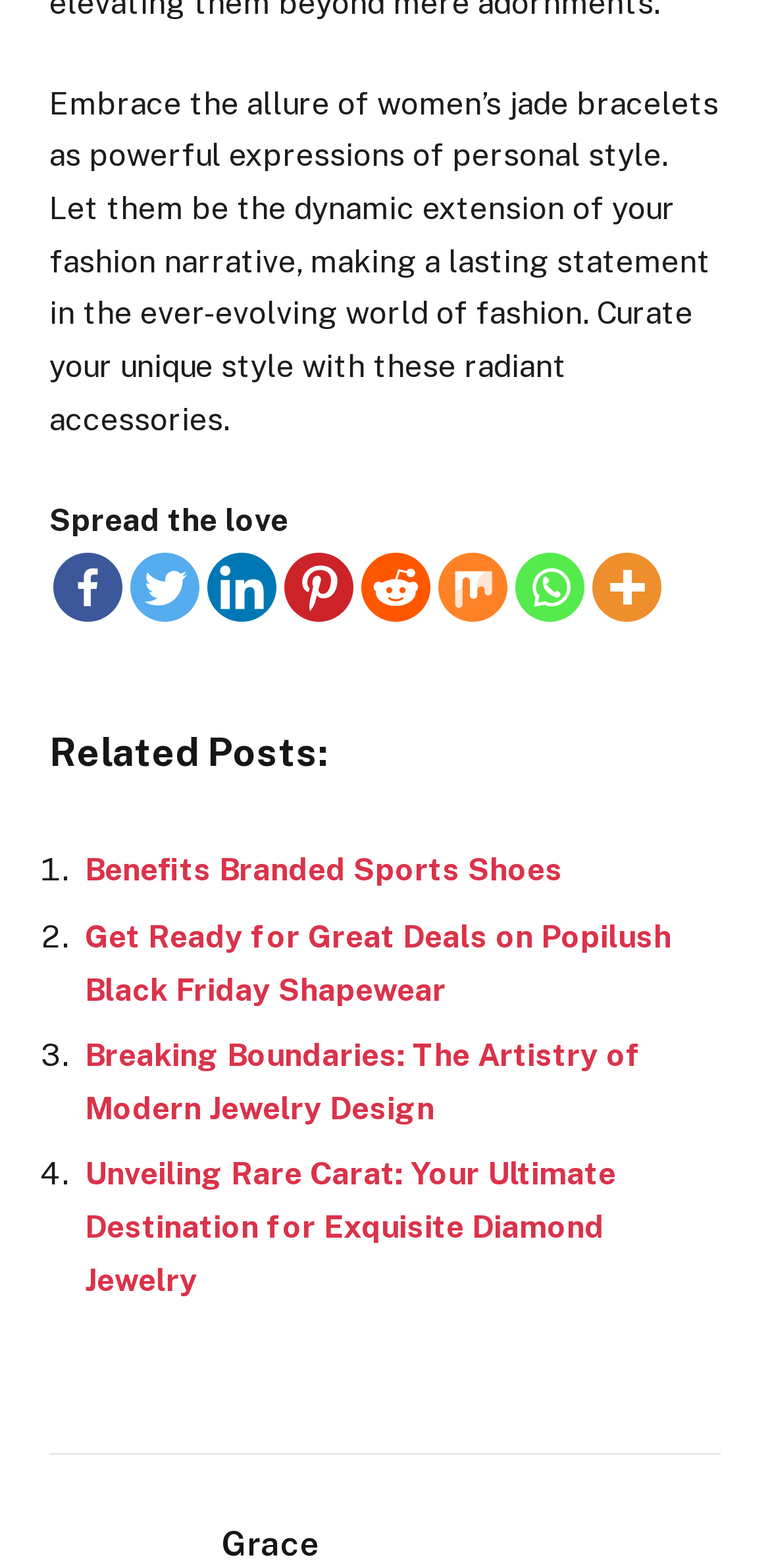What is the title of the section below the social media links?
Make sure to answer the question with a detailed and comprehensive explanation.

The title of the section below the social media links is 'Related Posts:', which is a heading that indicates a list of related articles or blog posts.